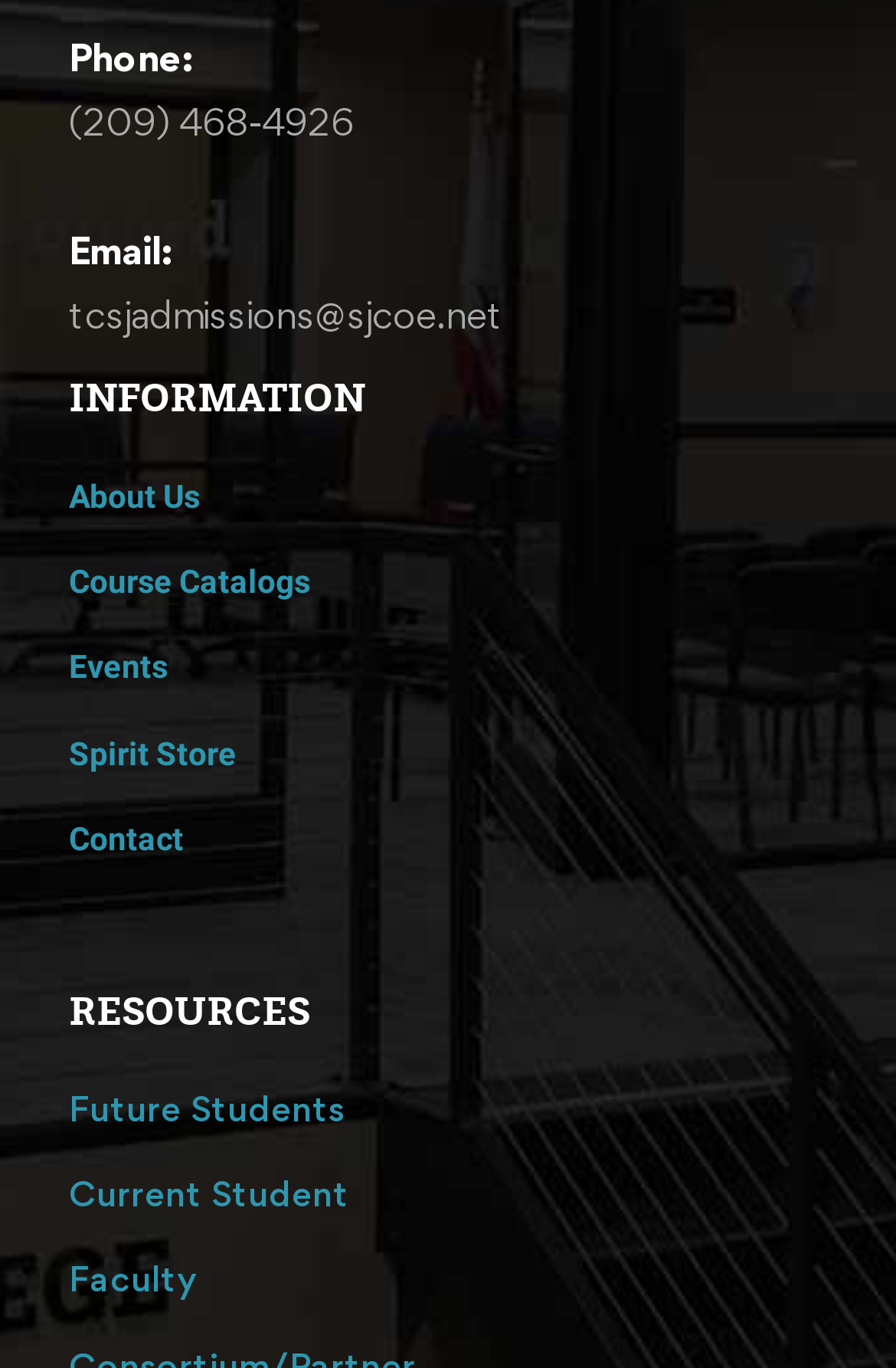Identify the bounding box coordinates of the section to be clicked to complete the task described by the following instruction: "Learn about the school". The coordinates should be four float numbers between 0 and 1, formatted as [left, top, right, bottom].

[0.077, 0.341, 0.223, 0.385]